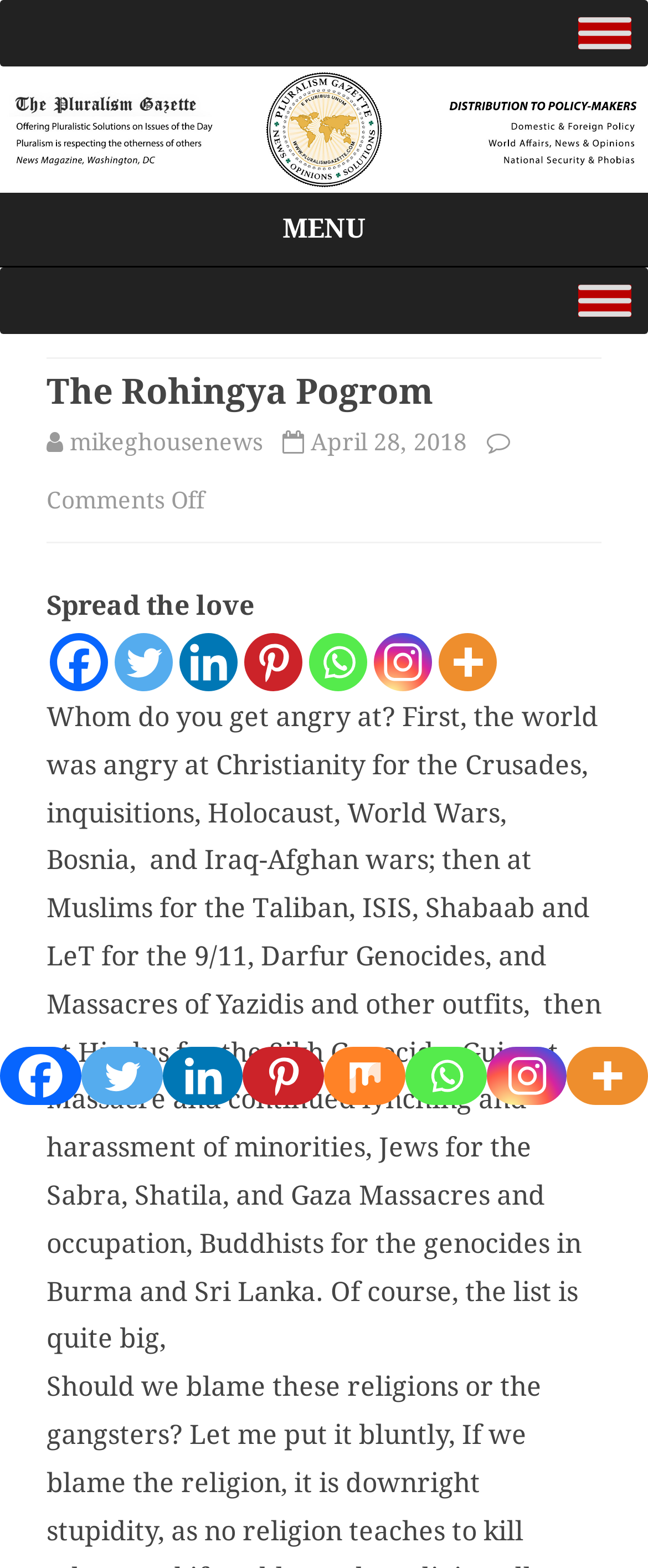Locate the UI element described as follows: "mikeghousenews". Return the bounding box coordinates as four float numbers between 0 and 1 in the order [left, top, right, bottom].

[0.108, 0.273, 0.405, 0.29]